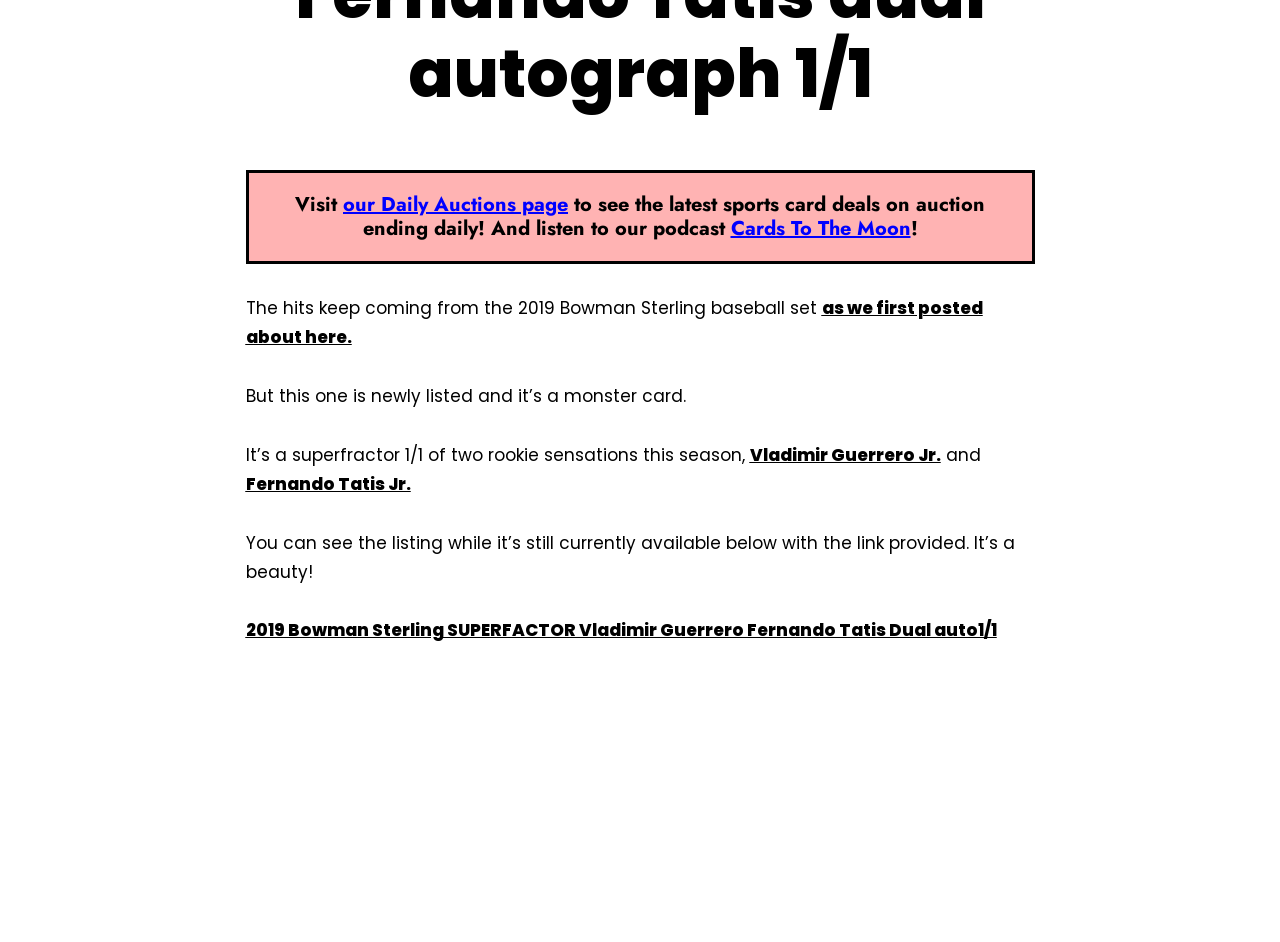Who are the two rookie sensations mentioned?
From the image, provide a succinct answer in one word or a short phrase.

Vladimir Guerrero Jr. and Fernando Tatis Jr.